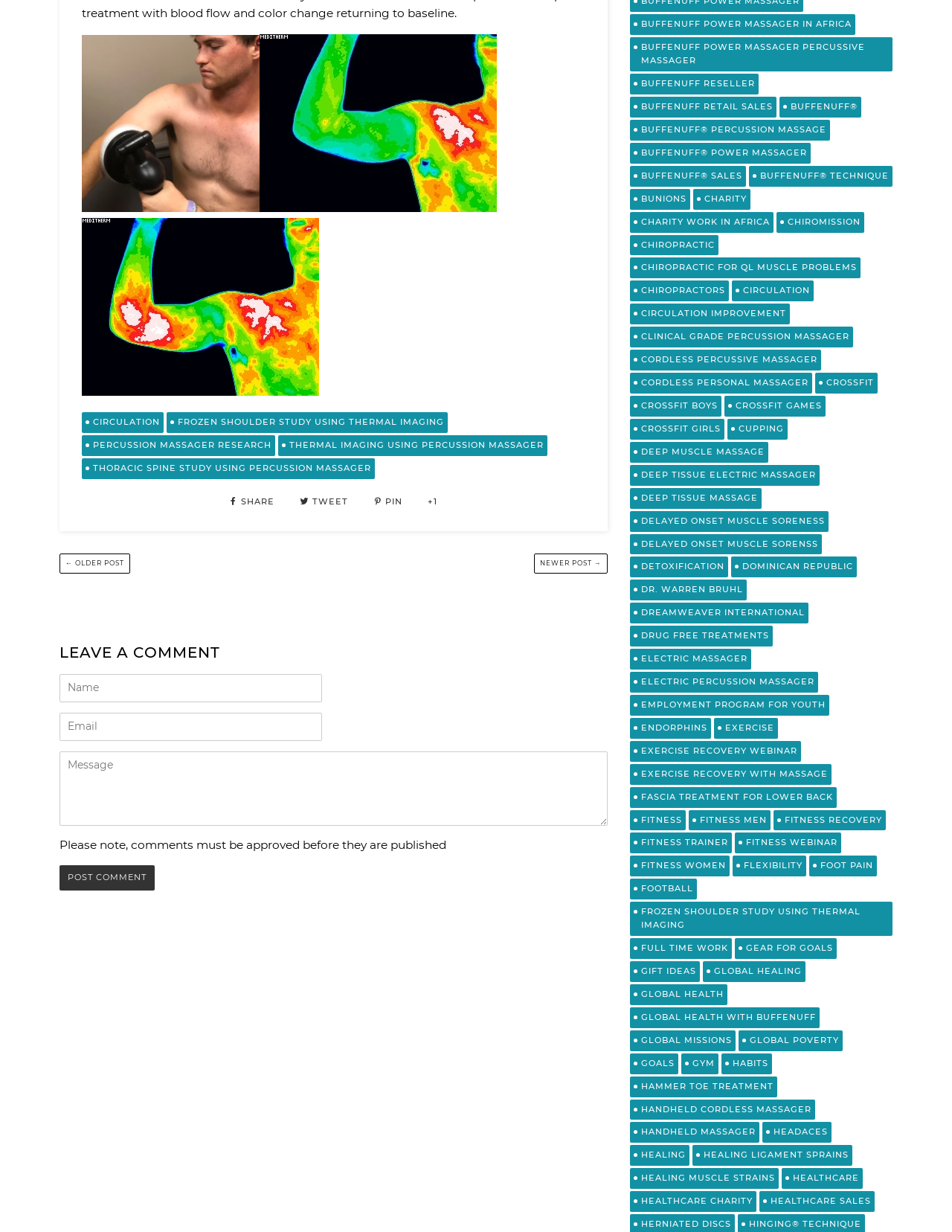Respond with a single word or phrase:
What is the theme of the webpage's content?

Health and wellness research